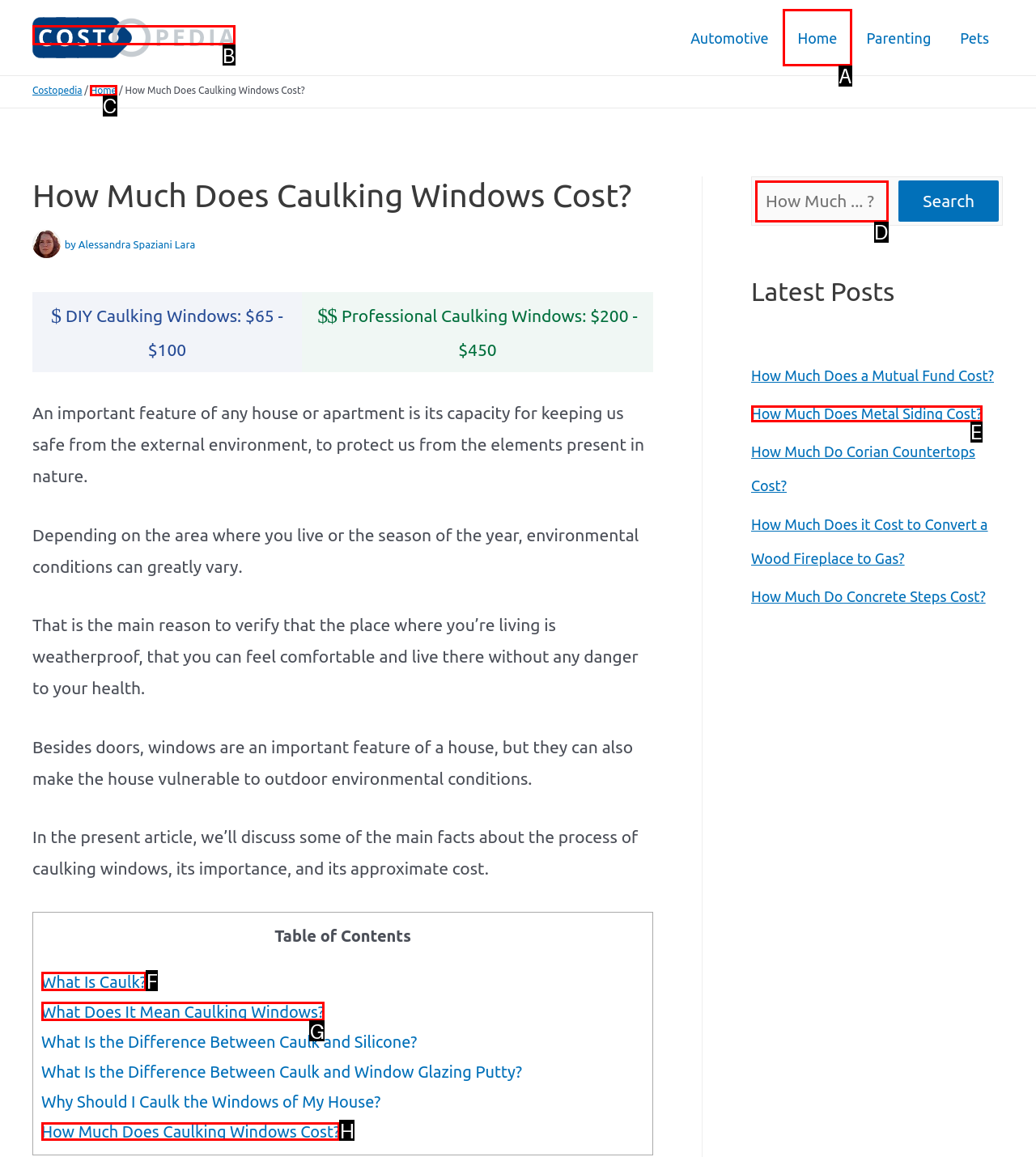Identify the HTML element to click to fulfill this task: Learn about the cost of caulking windows
Answer with the letter from the given choices.

H